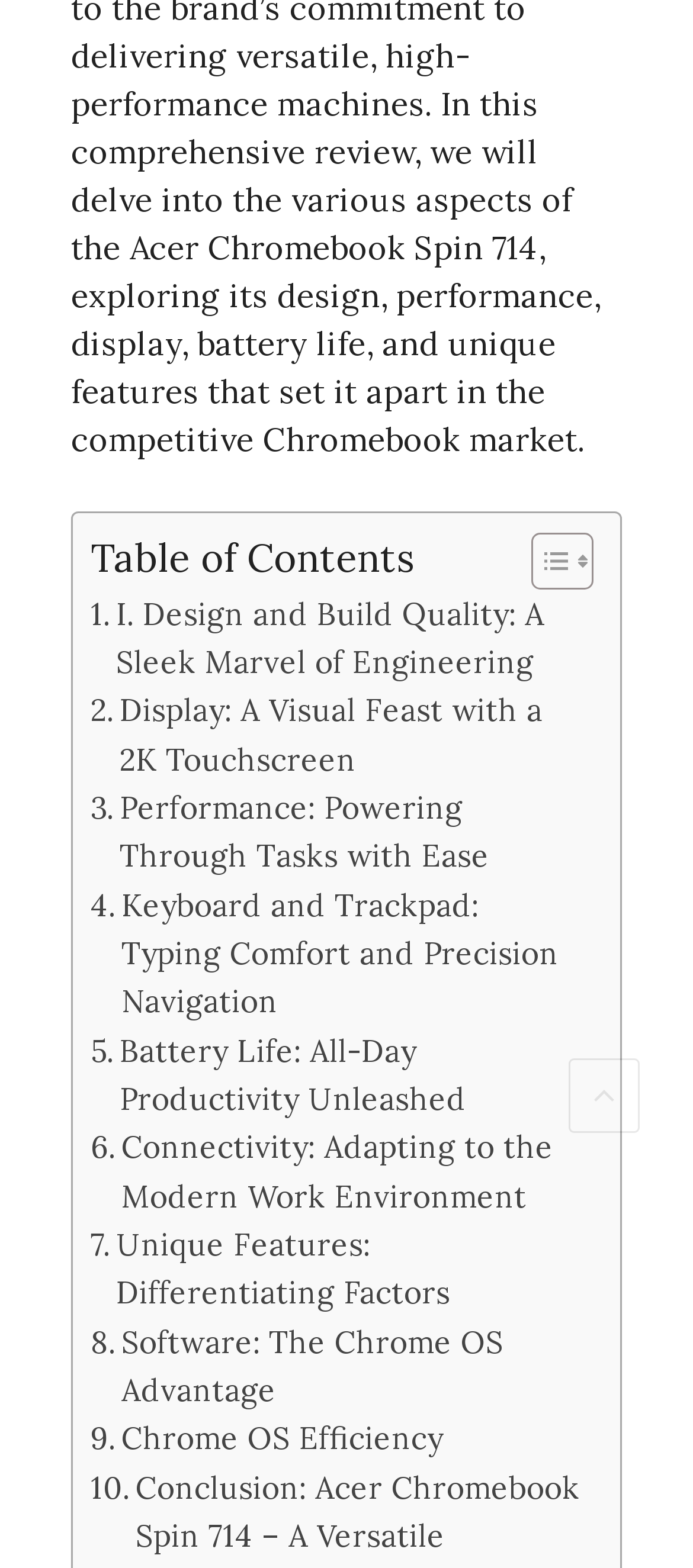Please provide a detailed answer to the question below based on the screenshot: 
What is the last feature mentioned in the table of contents?

By looking at the last link element in the table of contents, we can find that the last feature mentioned is 'Software: The Chrome OS Advantage'.